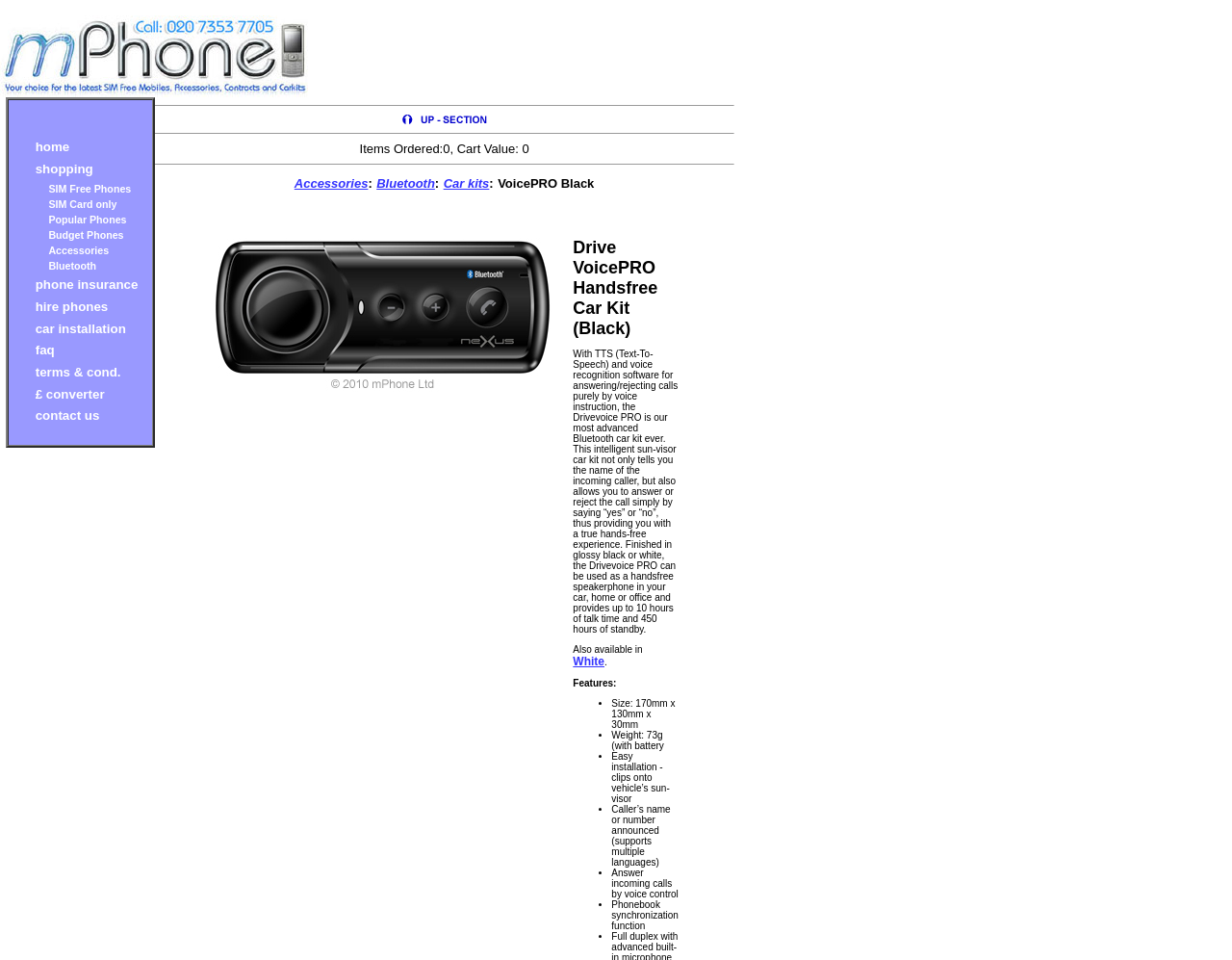What types of phones are available on this website?
Make sure to answer the question with a detailed and comprehensive explanation.

I found this information by examining the navigation menu on the webpage, which lists various types of phones, including SIM Free Phones, SIM Card only, Popular Phones, and Budget Phones.